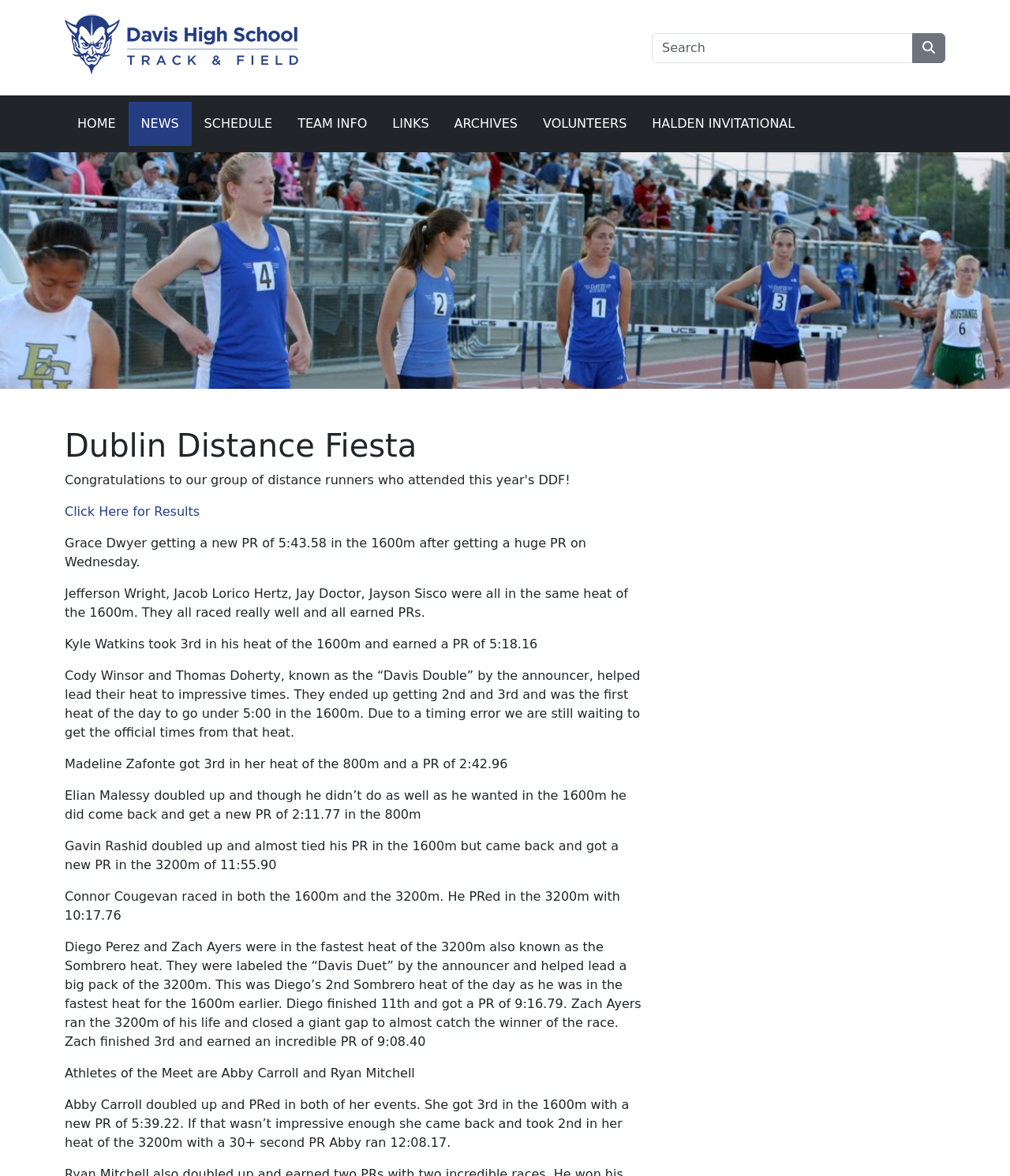What is the name of the event mentioned in the heading?
Provide a fully detailed and comprehensive answer to the question.

I looked at the heading element on the webpage and found that it says 'Dublin Distance Fiesta', which is the name of the event.